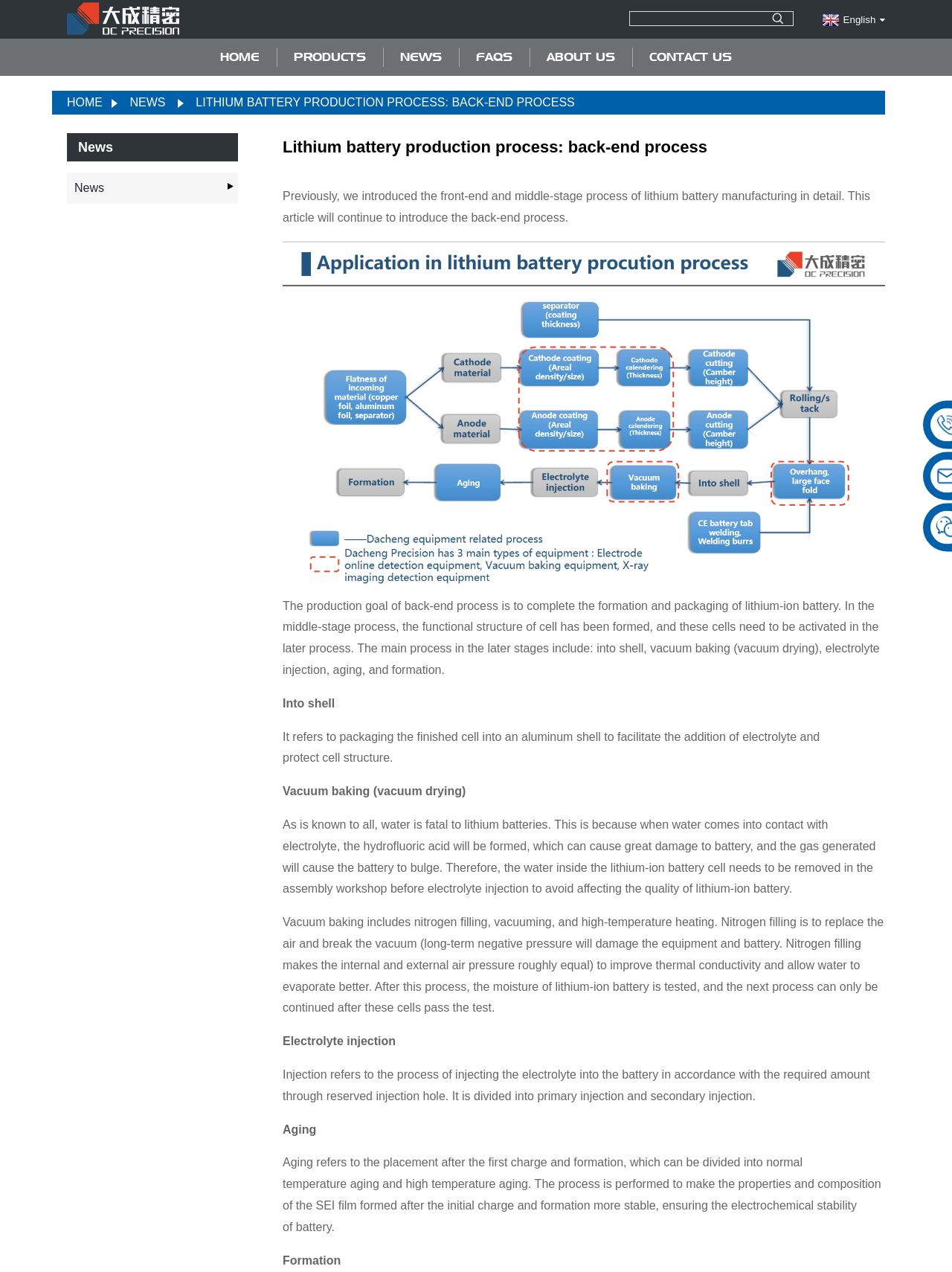Specify the bounding box coordinates of the area to click in order to execute this command: 'Click the 'PRODUCTS' link'. The coordinates should consist of four float numbers ranging from 0 to 1, and should be formatted as [left, top, right, bottom].

[0.297, 0.033, 0.396, 0.057]